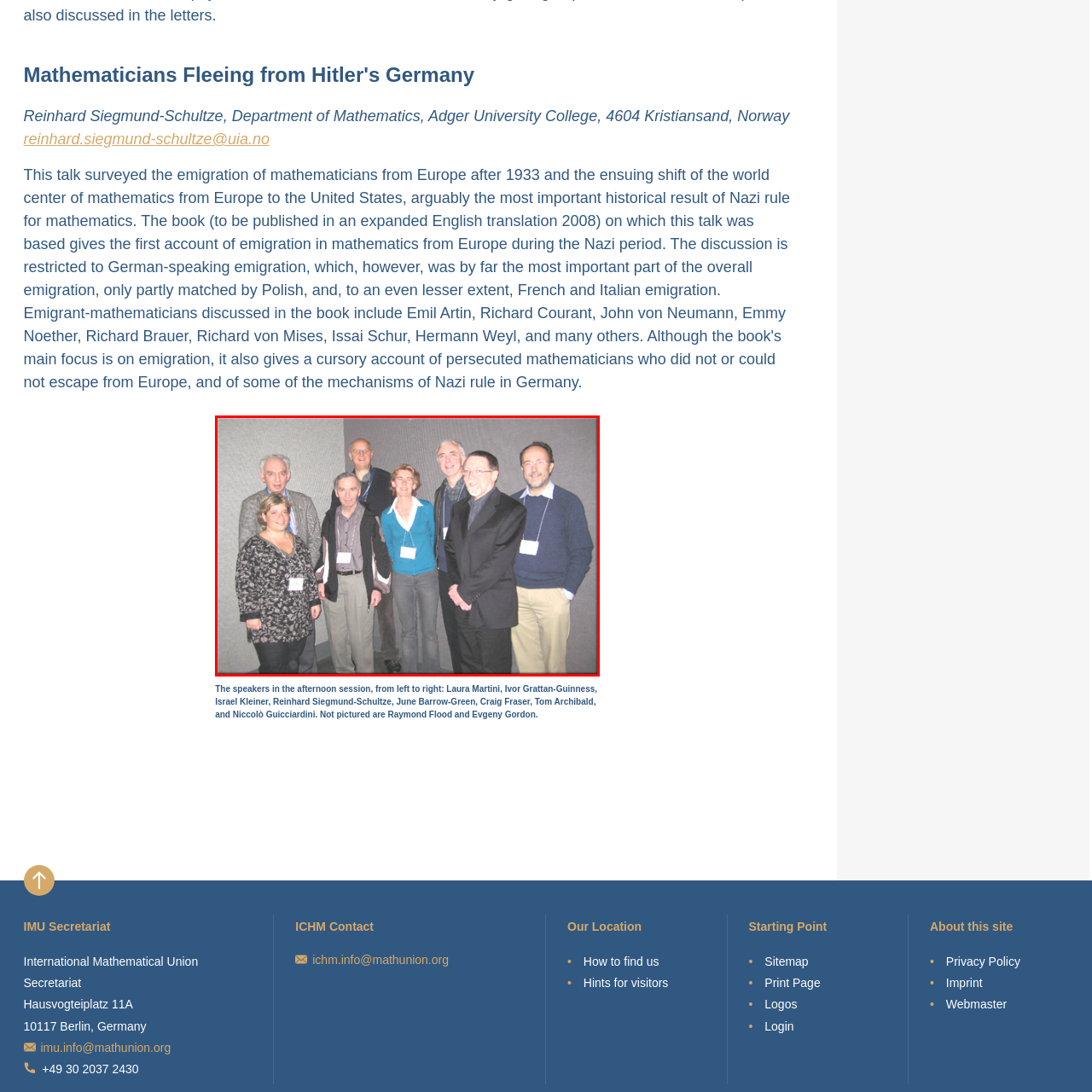How many mathematicians are present in the photo?
Review the image marked by the red bounding box and deliver a detailed response to the question.

The caption lists the names of the mathematicians present in the photo, from left to right, and there are 8 names mentioned: Laura Martini, Ivor Grattan-Guinness, Israel Kleiner, Reinhard Siegmund-Schultze, June Barrow-Green, Craig Fraser, Tom Archibald, and Niccolò Guicciardini.